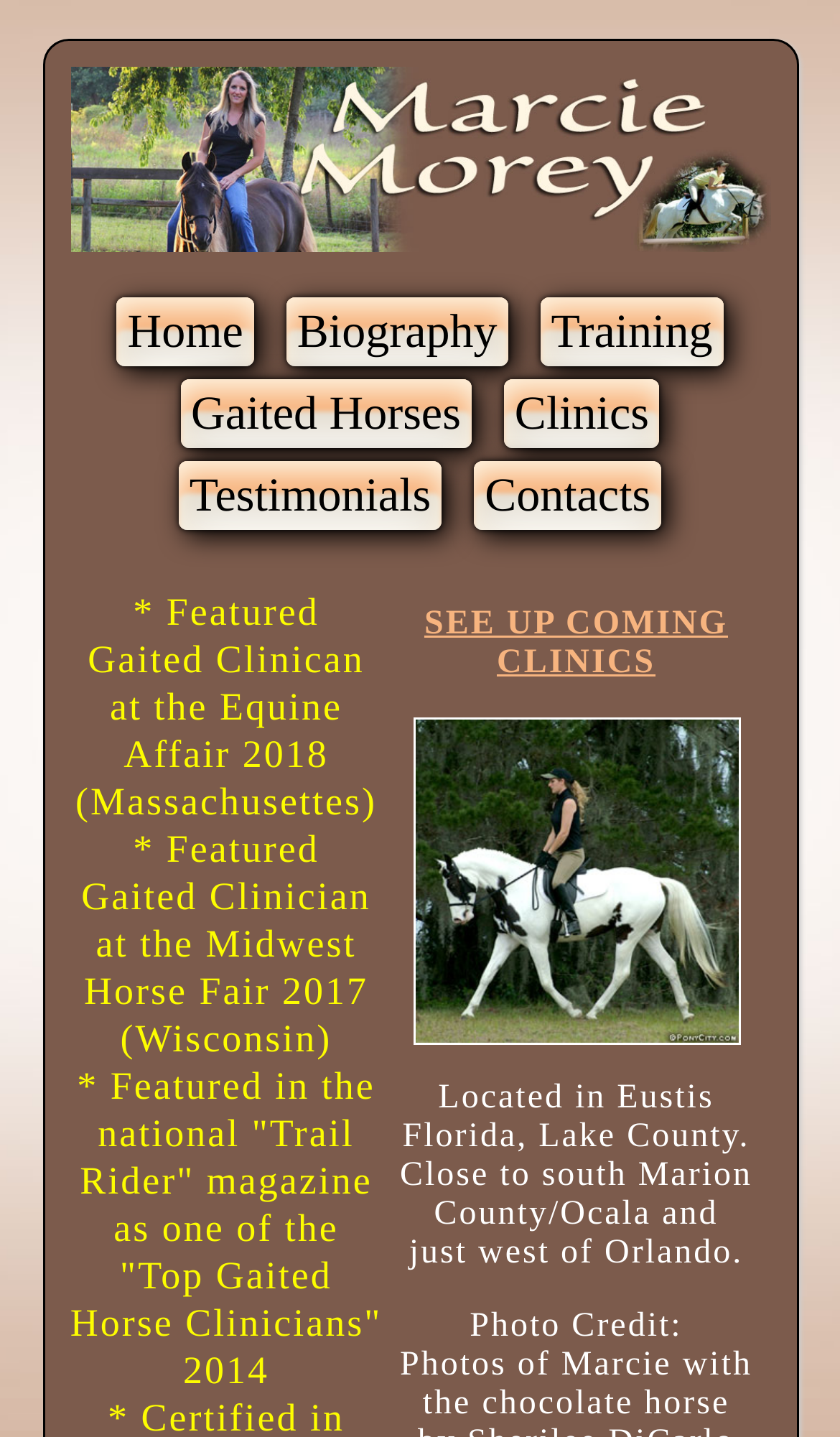Locate the bounding box of the UI element defined by this description: "Training". The coordinates should be given as four float numbers between 0 and 1, formatted as [left, top, right, bottom].

[0.643, 0.206, 0.861, 0.254]